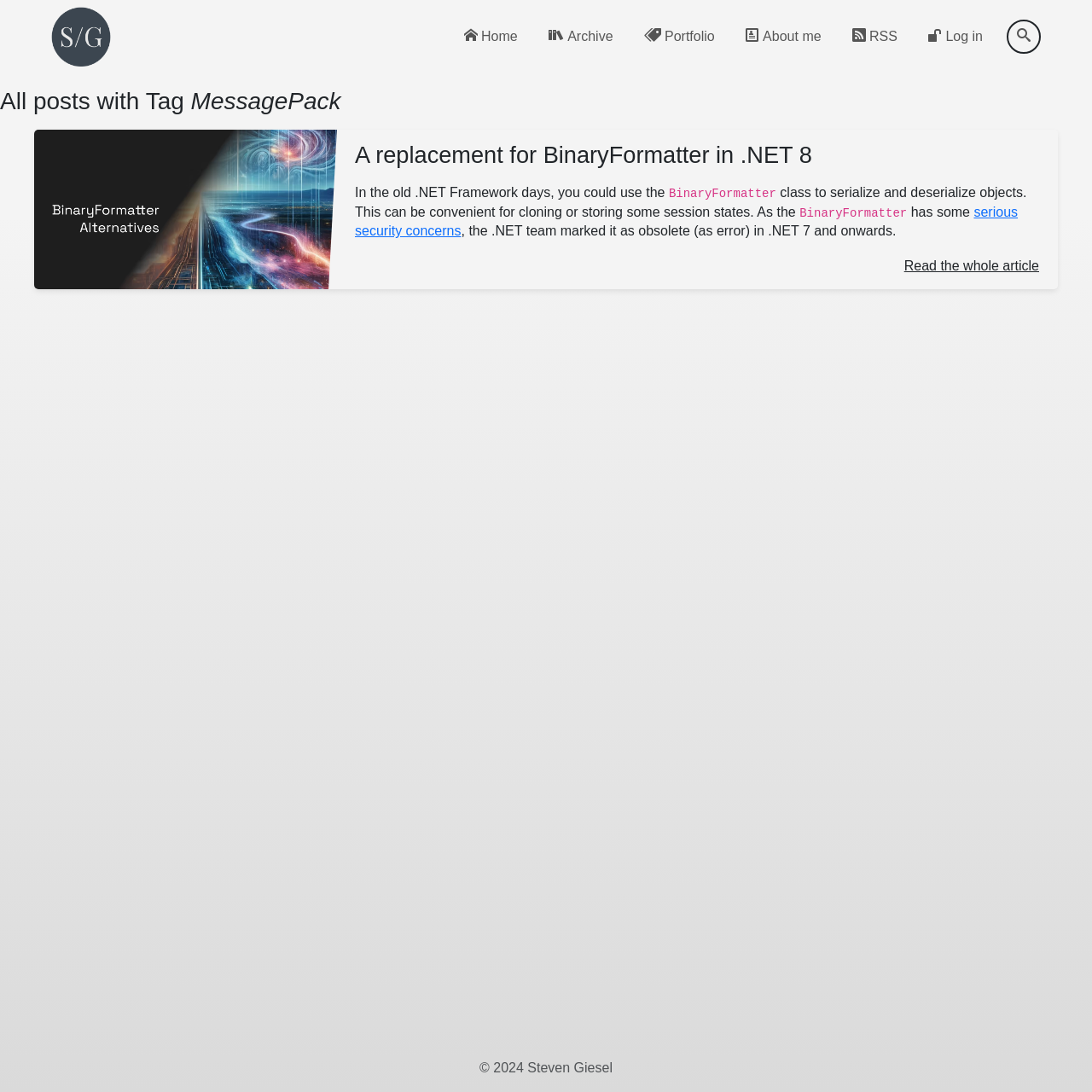Identify the bounding box coordinates for the region to click in order to carry out this instruction: "Click the brand logo". Provide the coordinates using four float numbers between 0 and 1, formatted as [left, top, right, bottom].

[0.047, 0.006, 0.102, 0.061]